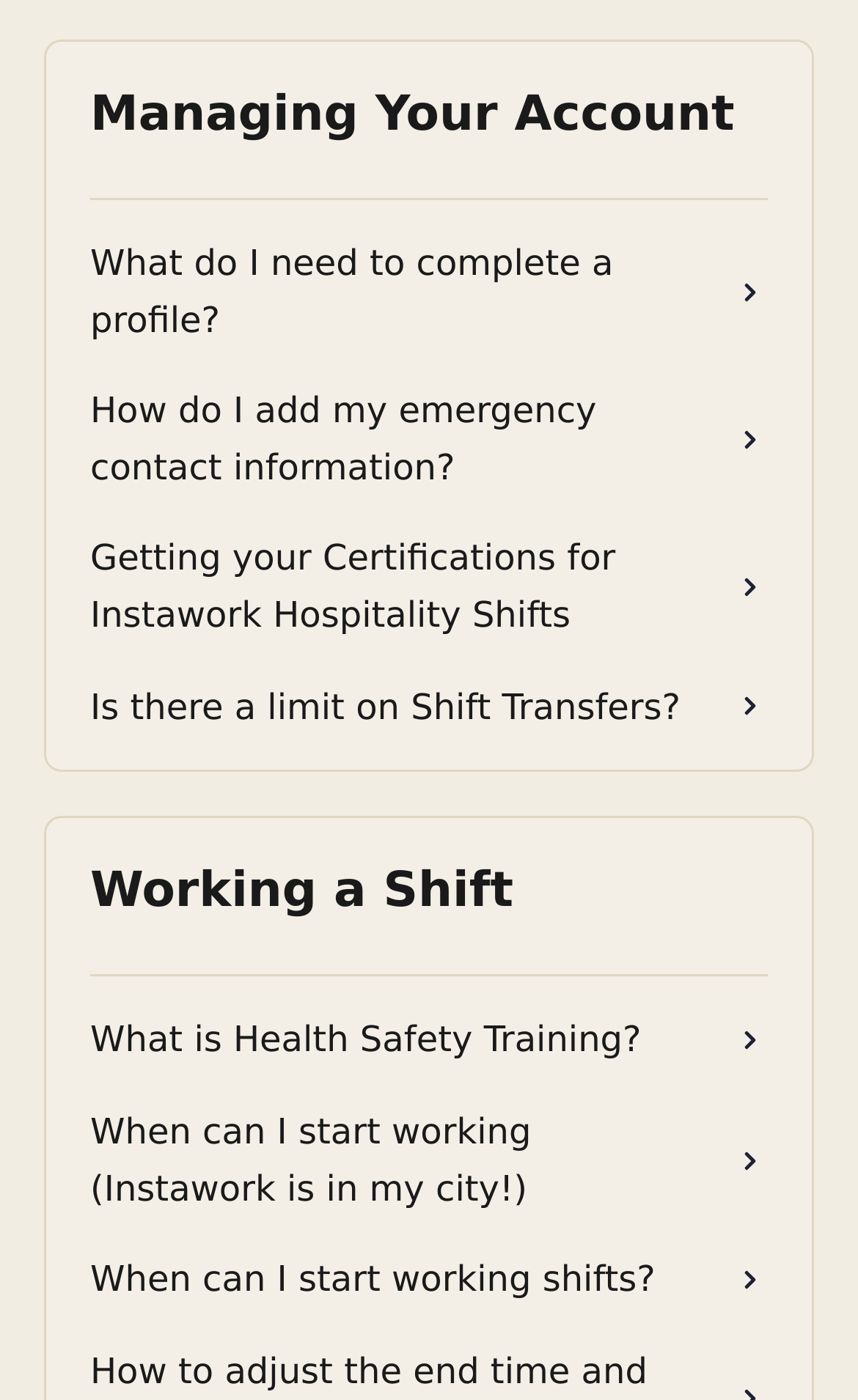Identify the bounding box coordinates necessary to click and complete the given instruction: "Learn about 'Working a Shift'".

[0.105, 0.616, 0.895, 0.659]